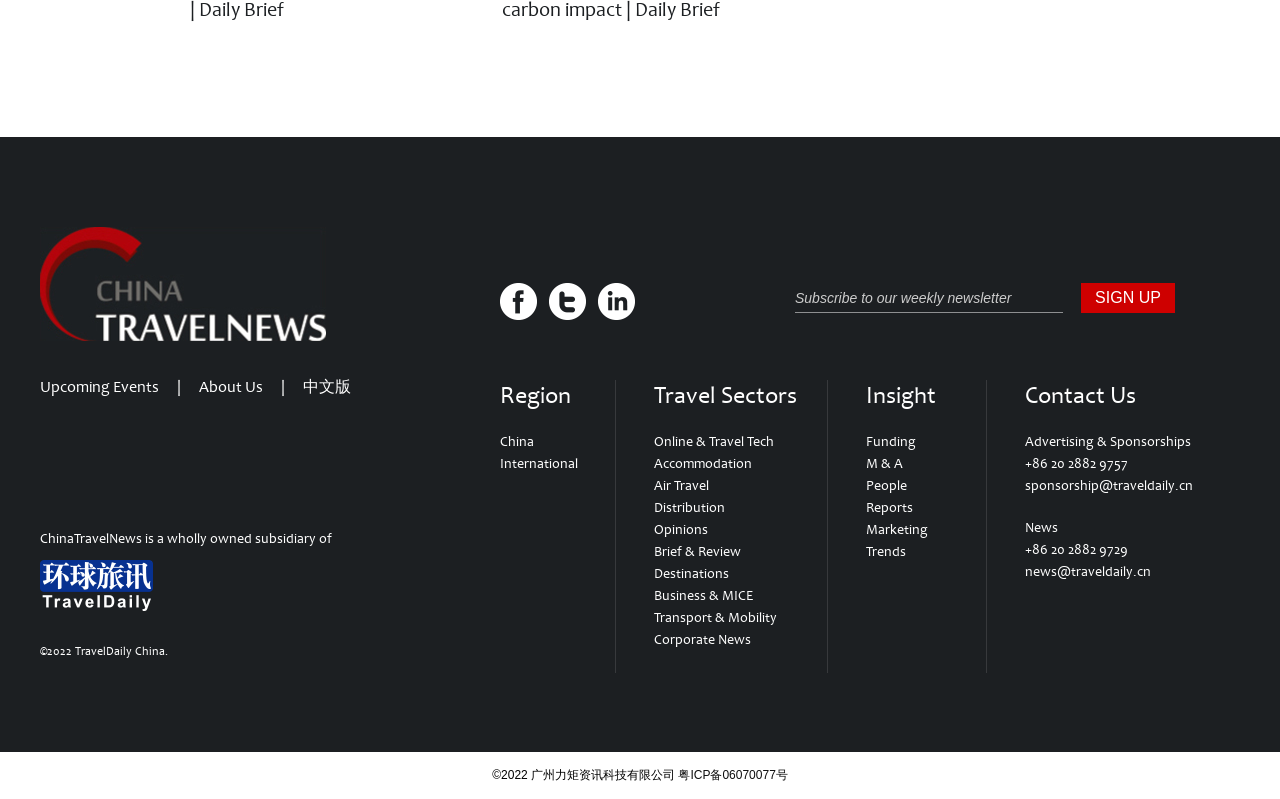What can you subscribe to on this webpage?
Answer the question with a detailed explanation, including all necessary information.

There is a textbox and a 'SIGN UP' button on the webpage, which suggests that users can subscribe to something. The textbox has a placeholder text 'Subscribe to our weekly newsletter', indicating that users can subscribe to a weekly newsletter.